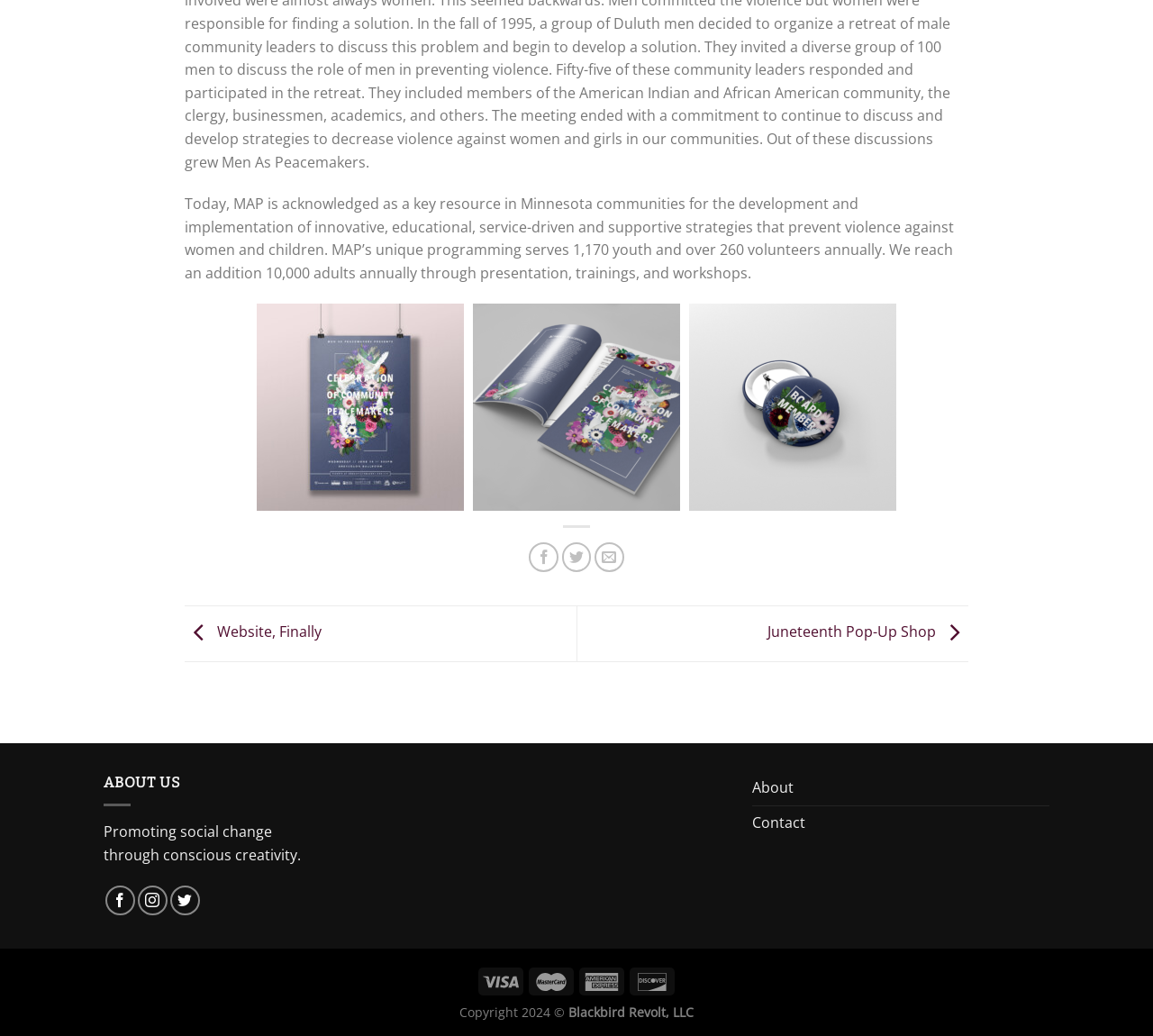Bounding box coordinates are specified in the format (top-left x, top-left y, bottom-right x, bottom-right y). All values are floating point numbers bounded between 0 and 1. Please provide the bounding box coordinate of the region this sentence describes: ABOUT US

None